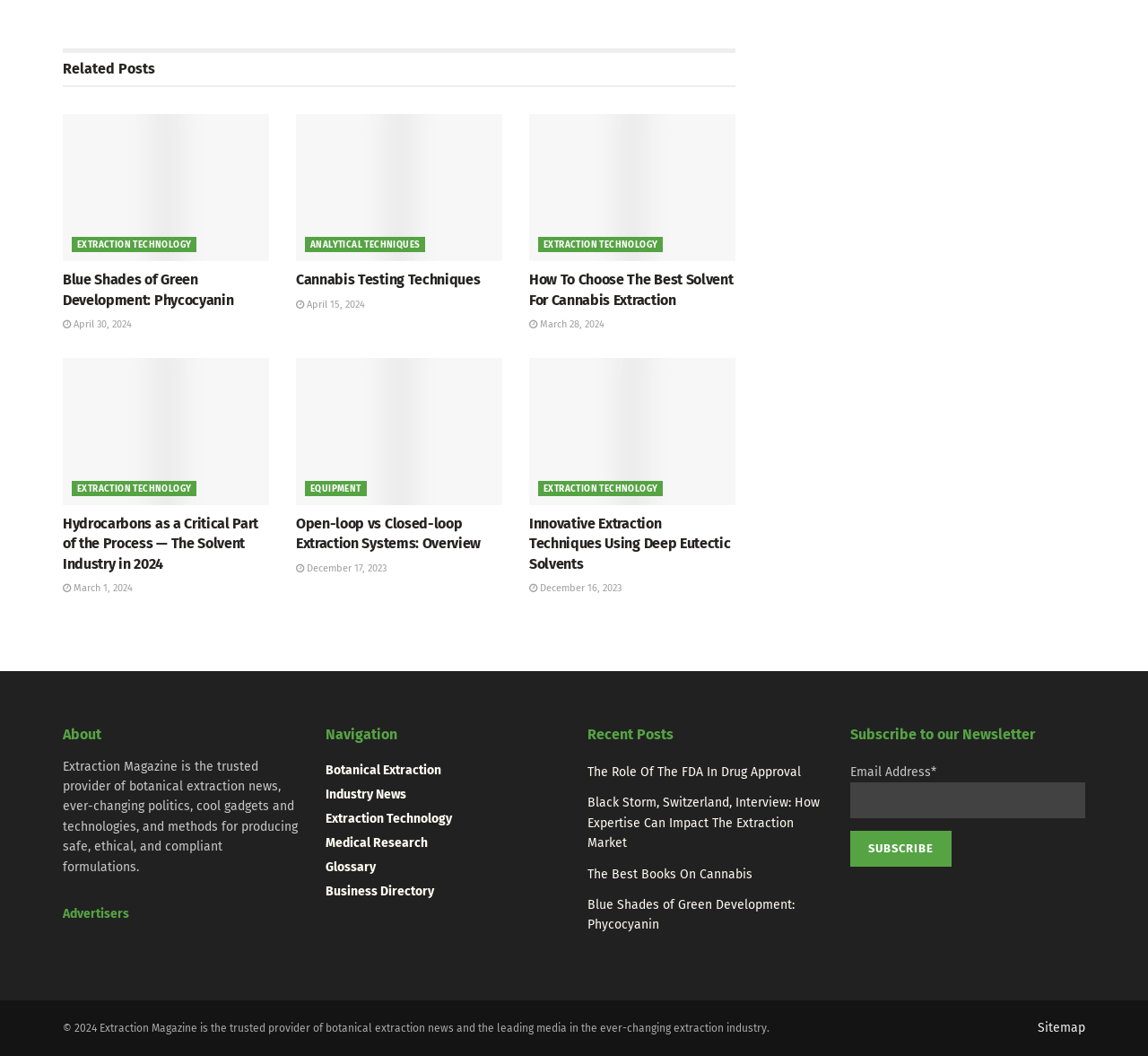Determine the bounding box coordinates of the clickable element necessary to fulfill the instruction: "Subscribe to the newsletter". Provide the coordinates as four float numbers within the 0 to 1 range, i.e., [left, top, right, bottom].

[0.74, 0.787, 0.829, 0.821]